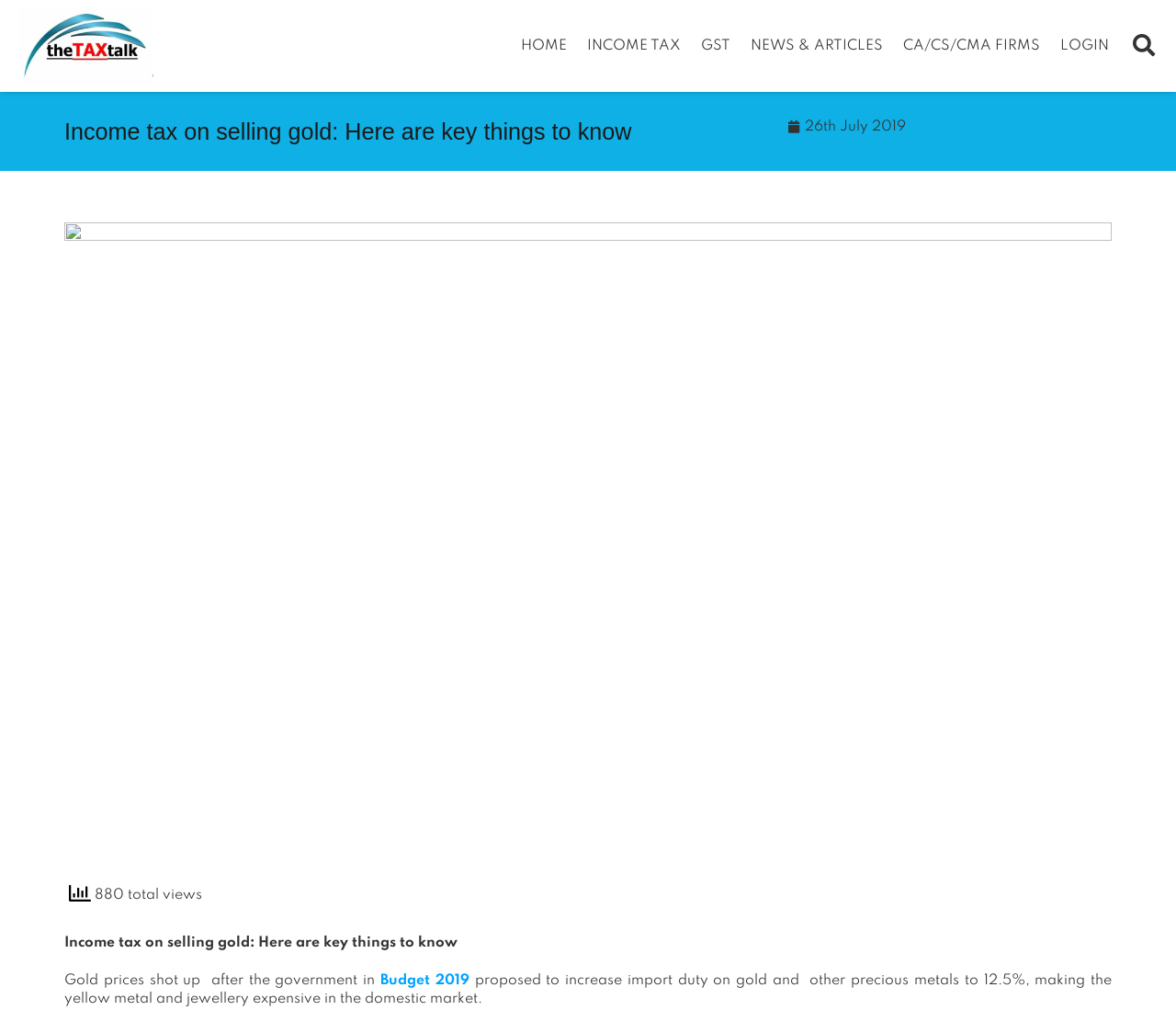Identify the bounding box coordinates of the element to click to follow this instruction: 'Read more about Budget 2019'. Ensure the coordinates are four float values between 0 and 1, provided as [left, top, right, bottom].

[0.323, 0.963, 0.404, 0.978]